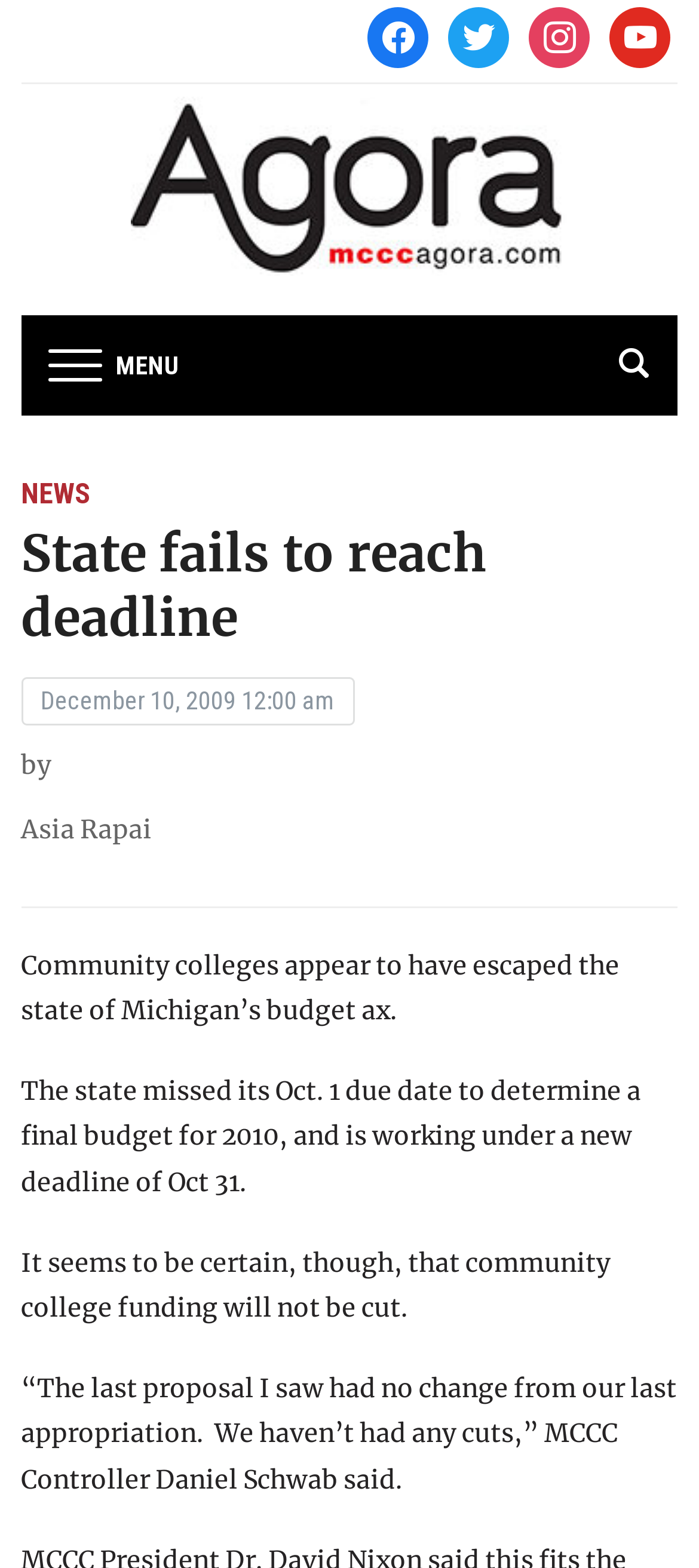Summarize the webpage in an elaborate manner.

The webpage appears to be a news article from Mcccagora, with a title "State fails to reach deadline" and a publication date of December 10, 2009. At the top of the page, there are four social media links to Facebook, Twitter, Instagram, and YouTube, aligned horizontally. Below these links, there is a logo of Mcccagora, accompanied by a link to the website's homepage.

On the top right corner, there is a search button. On the top left corner, there is a menu button labeled "MENU", which expands to reveal a header section. This section contains a link to the "NEWS" section, the article title, and a timestamp of the article's publication.

The main content of the article is divided into four paragraphs. The first paragraph explains that community colleges have escaped the state of Michigan's budget cuts. The second paragraph mentions that the state missed its deadline to determine a final budget for 2010 and is working under a new deadline. The third paragraph assures that community college funding will not be cut. The fourth paragraph quotes MCCC Controller Daniel Schwab, stating that there have been no cuts to their appropriation.

Overall, the webpage has a simple layout, with a focus on presenting the news article's content in a clear and readable manner.